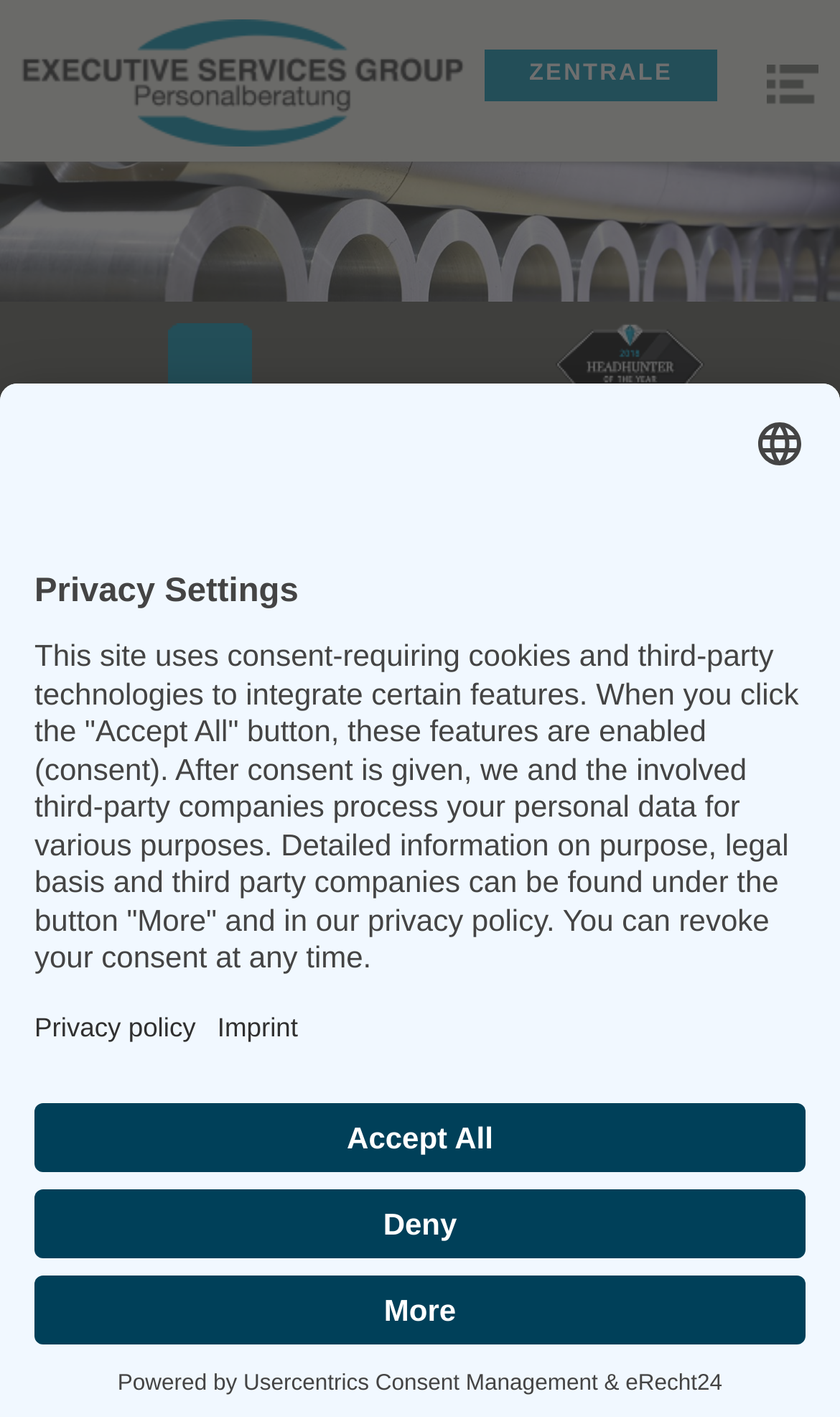Refer to the screenshot and give an in-depth answer to this question: What is the name of the company providing the privacy settings?

The webpage has a section on privacy settings, and the company providing this service is eRecht24, as indicated by the logo and the text 'Logo eRecht24'.